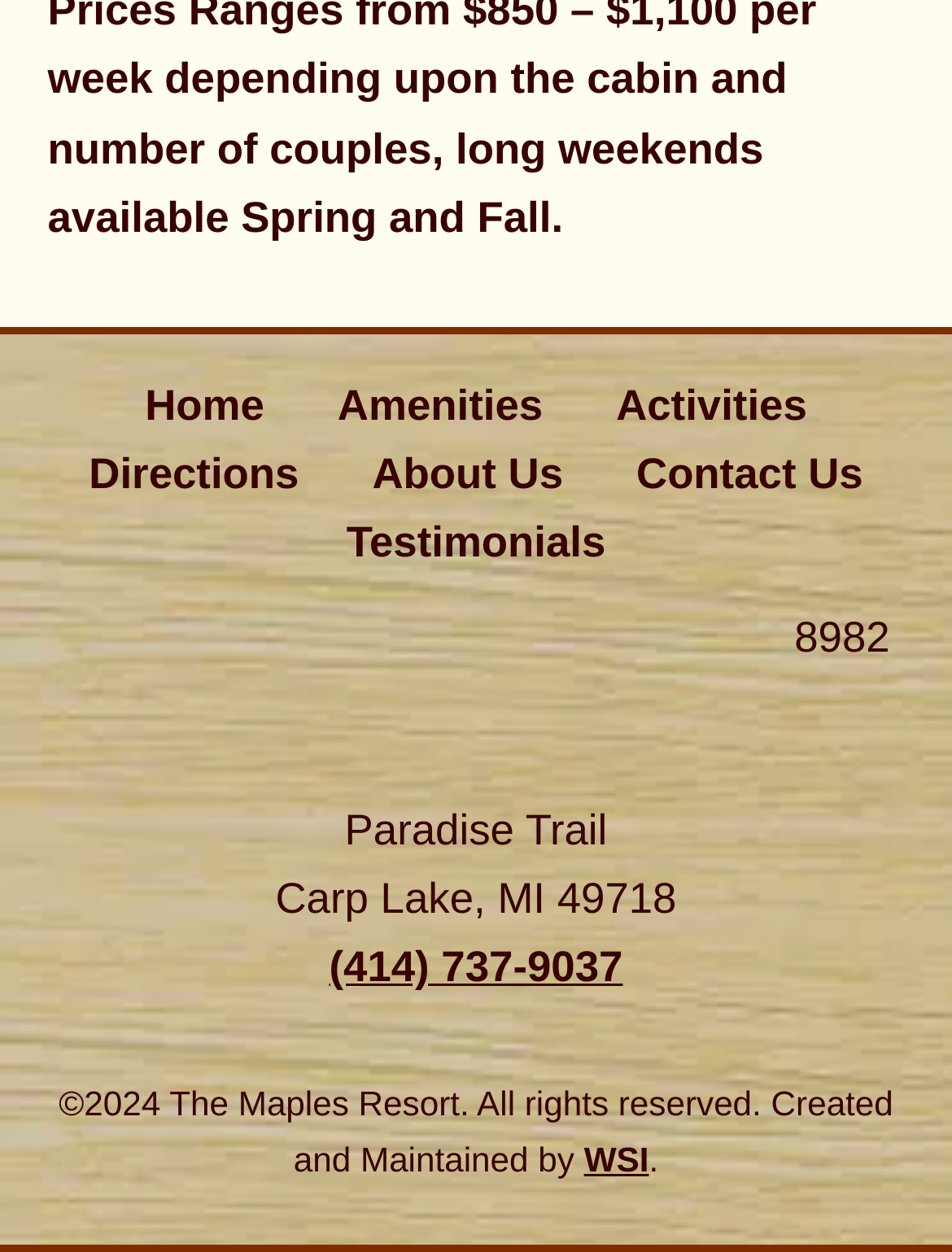Can you provide the bounding box coordinates for the element that should be clicked to implement the instruction: "Follow Us on Facebook"?

None